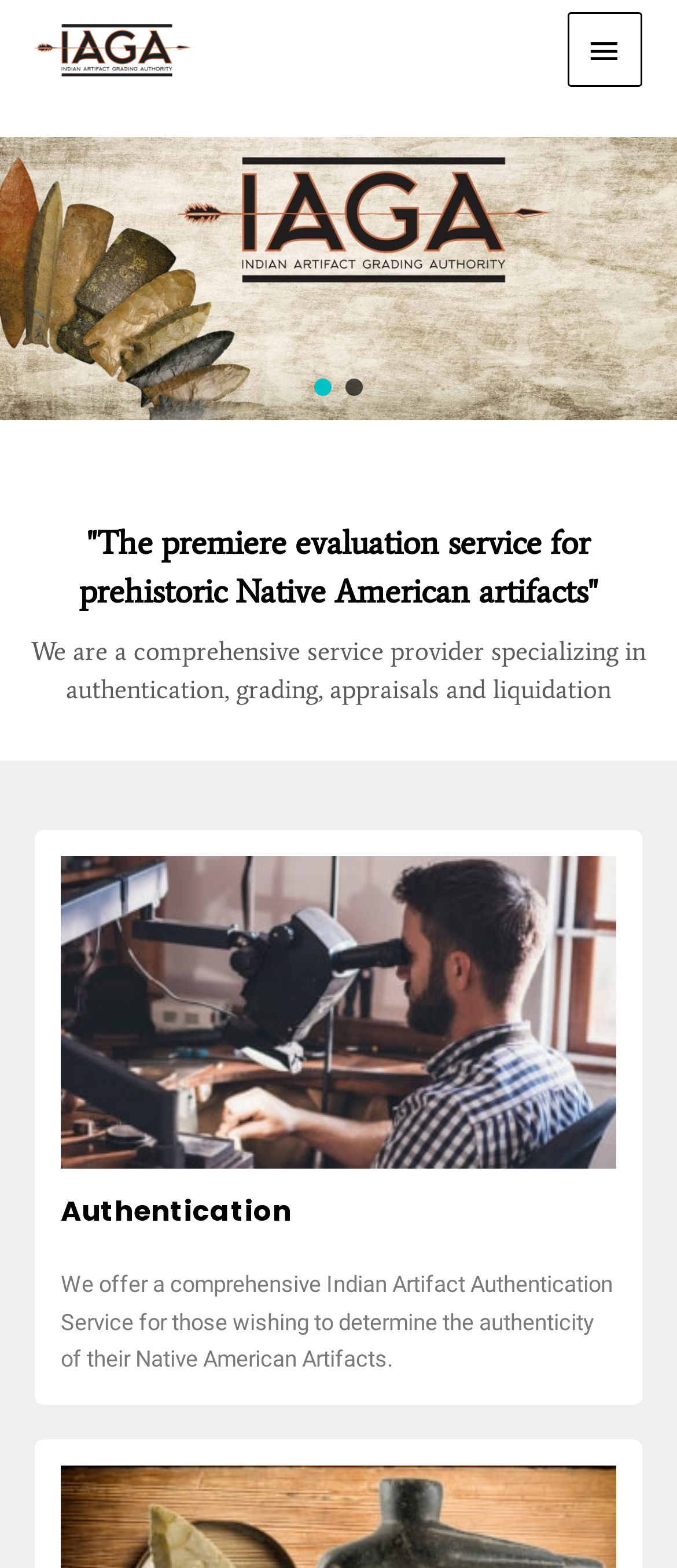Using the description: "Indian_Artifact_Authentication_Service_IAGA-Link Indian_Artifact_Appraisals_IAGA-Link", identify the bounding box of the corresponding UI element in the screenshot.

[0.0, 0.088, 1.0, 0.268]